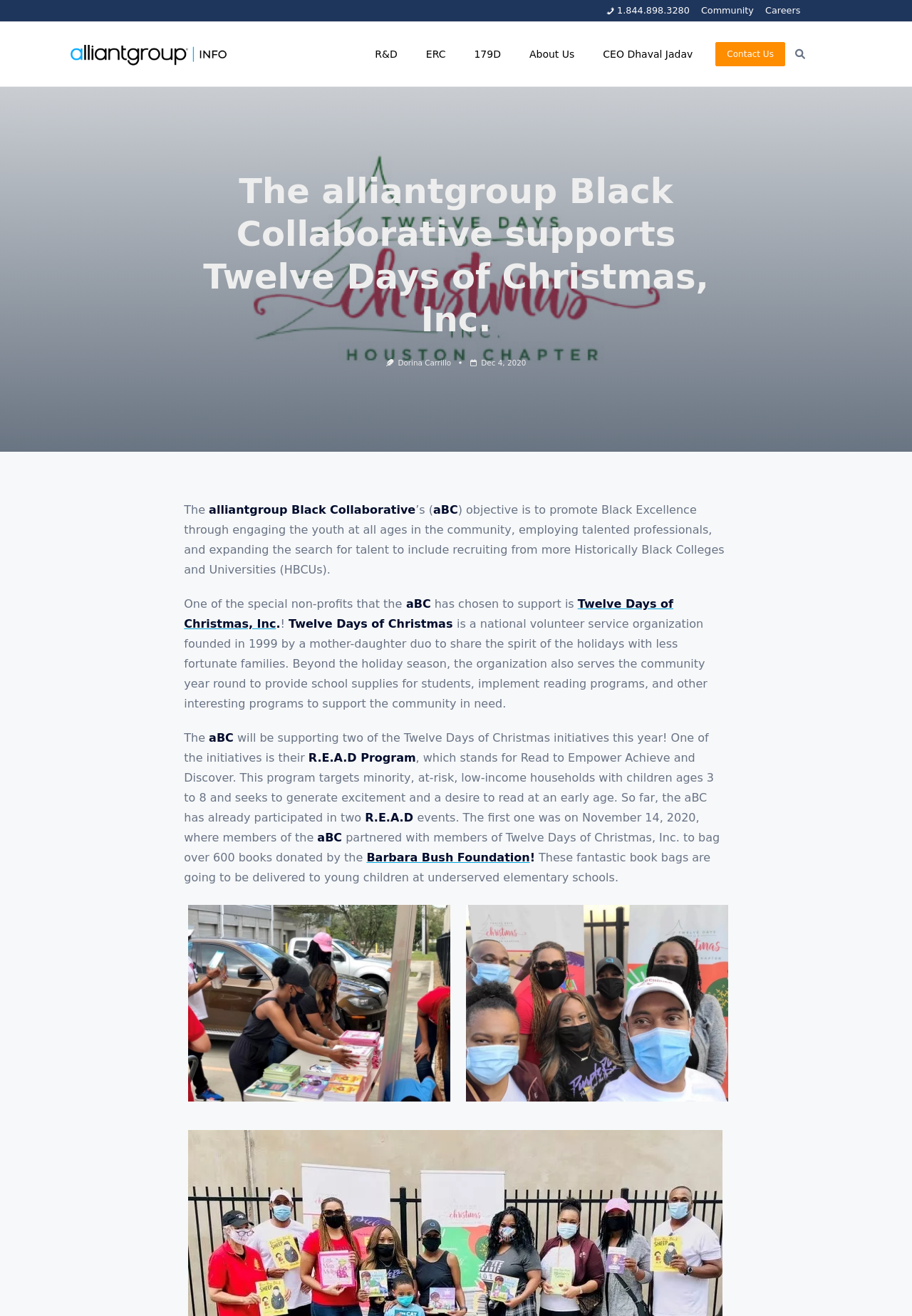Locate the bounding box coordinates of the area that needs to be clicked to fulfill the following instruction: "Learn more about the CEO". The coordinates should be in the format of four float numbers between 0 and 1, namely [left, top, right, bottom].

[0.646, 0.029, 0.775, 0.053]